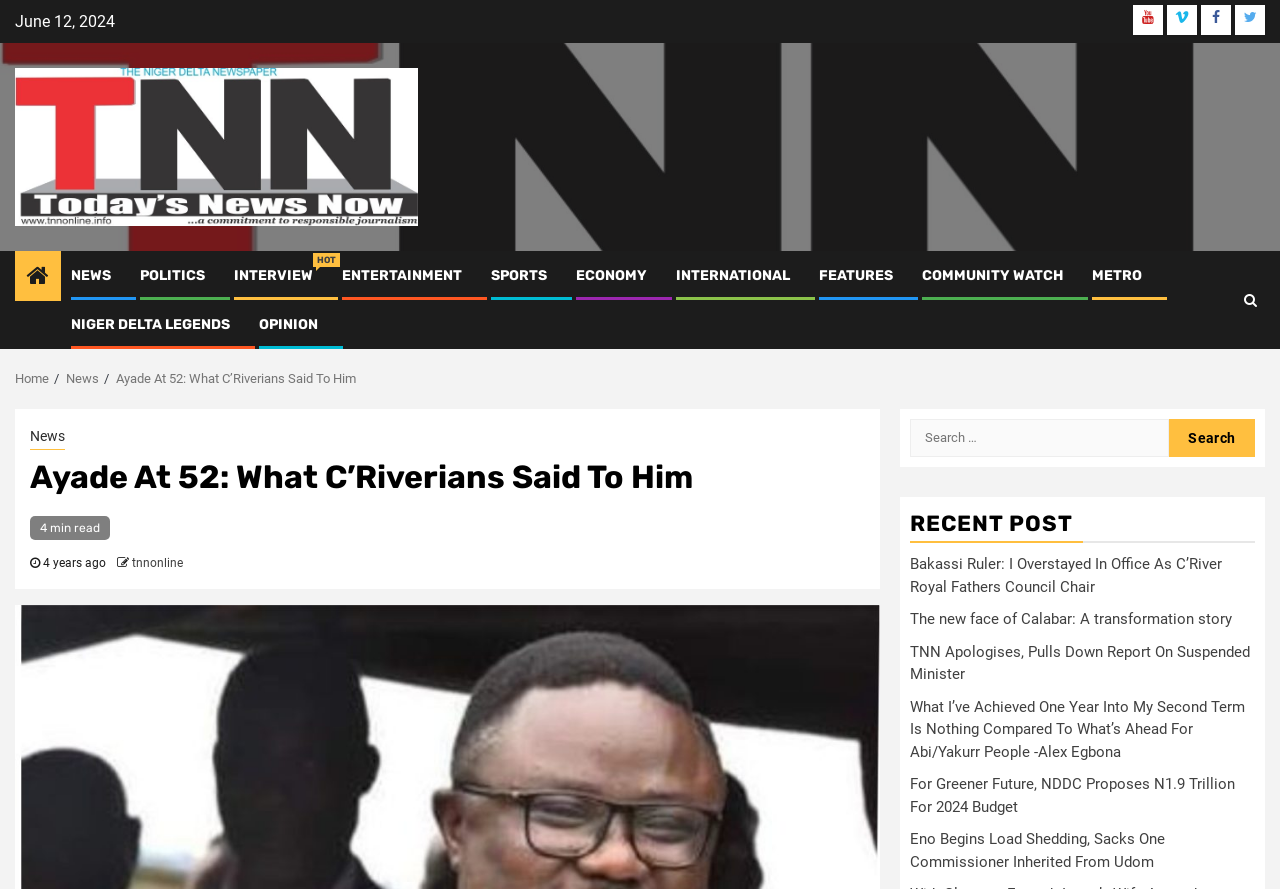Look at the image and answer the question in detail:
What are the categories of news on this webpage?

I found the categories of news by looking at the middle section of the webpage, where there are multiple link elements with text such as 'NEWS', 'POLITICS', 'INTERVIEW HOT', and so on.